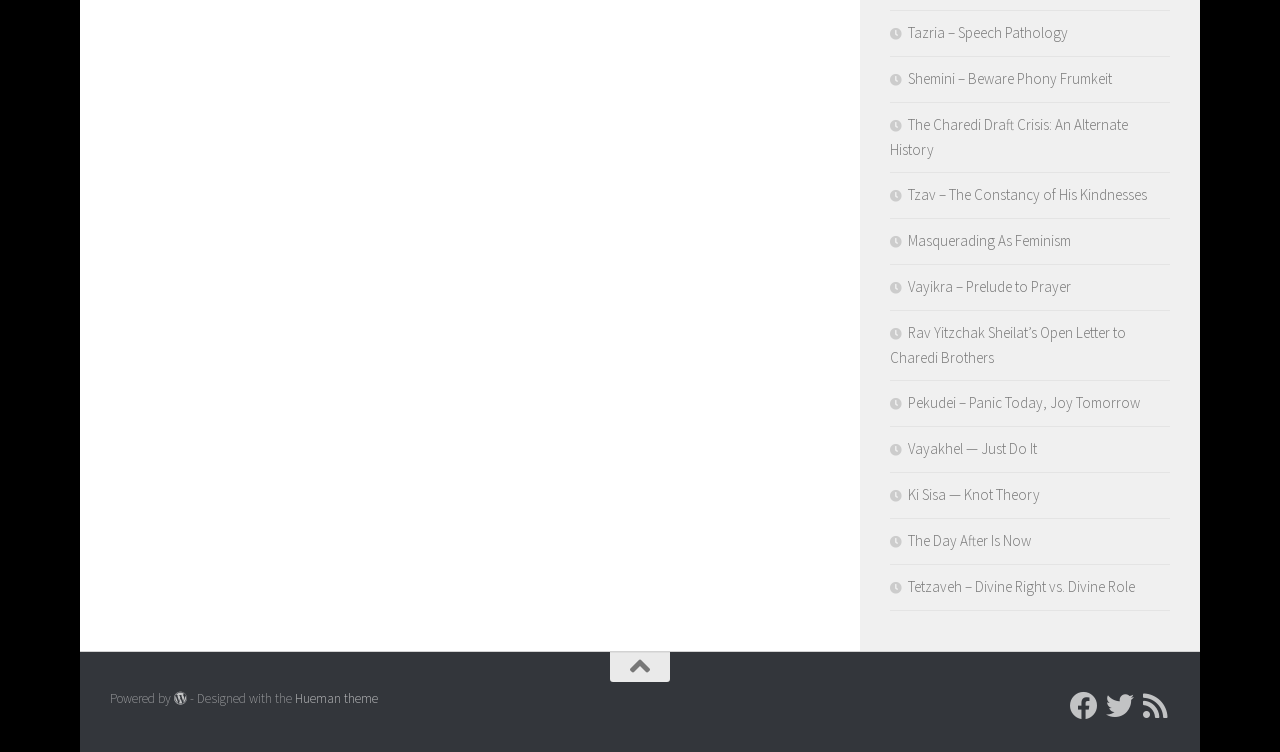Show the bounding box coordinates for the HTML element described as: "Hueman theme".

[0.231, 0.918, 0.295, 0.941]